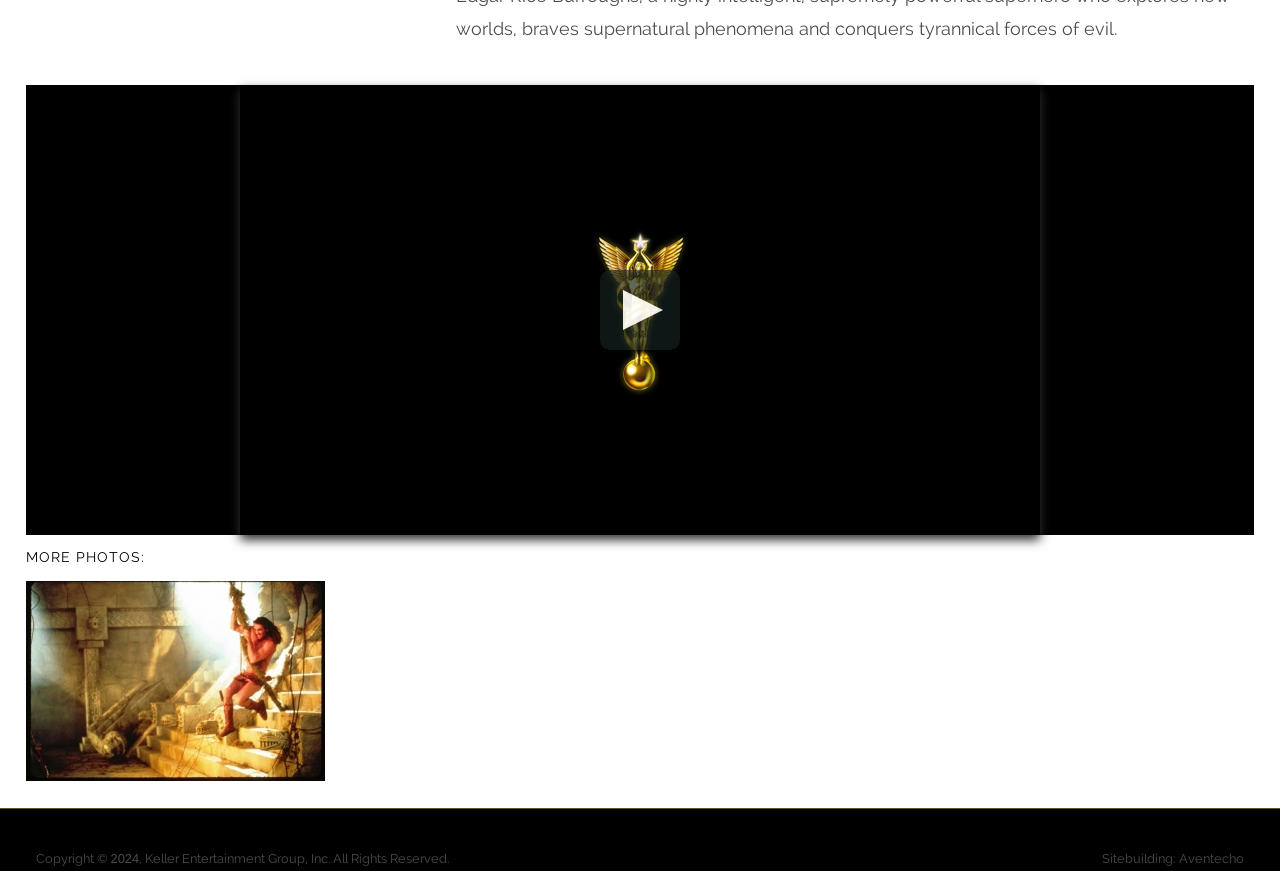Provide the bounding box for the UI element matching this description: "title="Tarzan: The Epic Adventures"".

[0.02, 0.879, 0.254, 0.901]